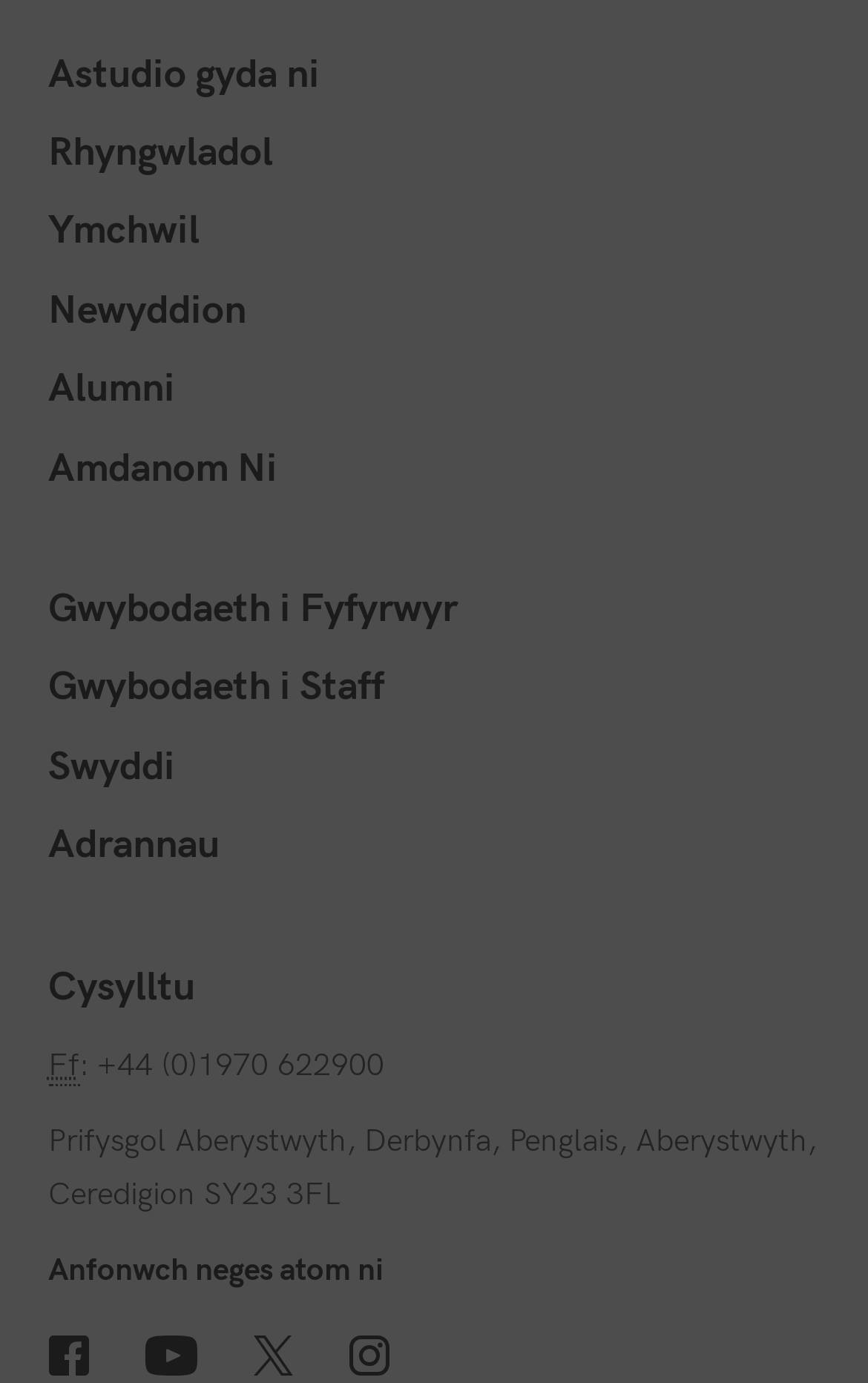Refer to the image and offer a detailed explanation in response to the question: How many links are there in the main navigation?

I counted the number of links in the main navigation section, which are 'Astudio gyda ni', 'Rhyngwladol', 'Ymchwil', 'Newyddion', 'Alumni', 'Amdanom Ni', 'Gwybodaeth i Fyfyrwyr', 'Gwybodaeth i Staff', 'Swyddi', 'Adrannau', and 'Cysylltu', totaling 11 links.